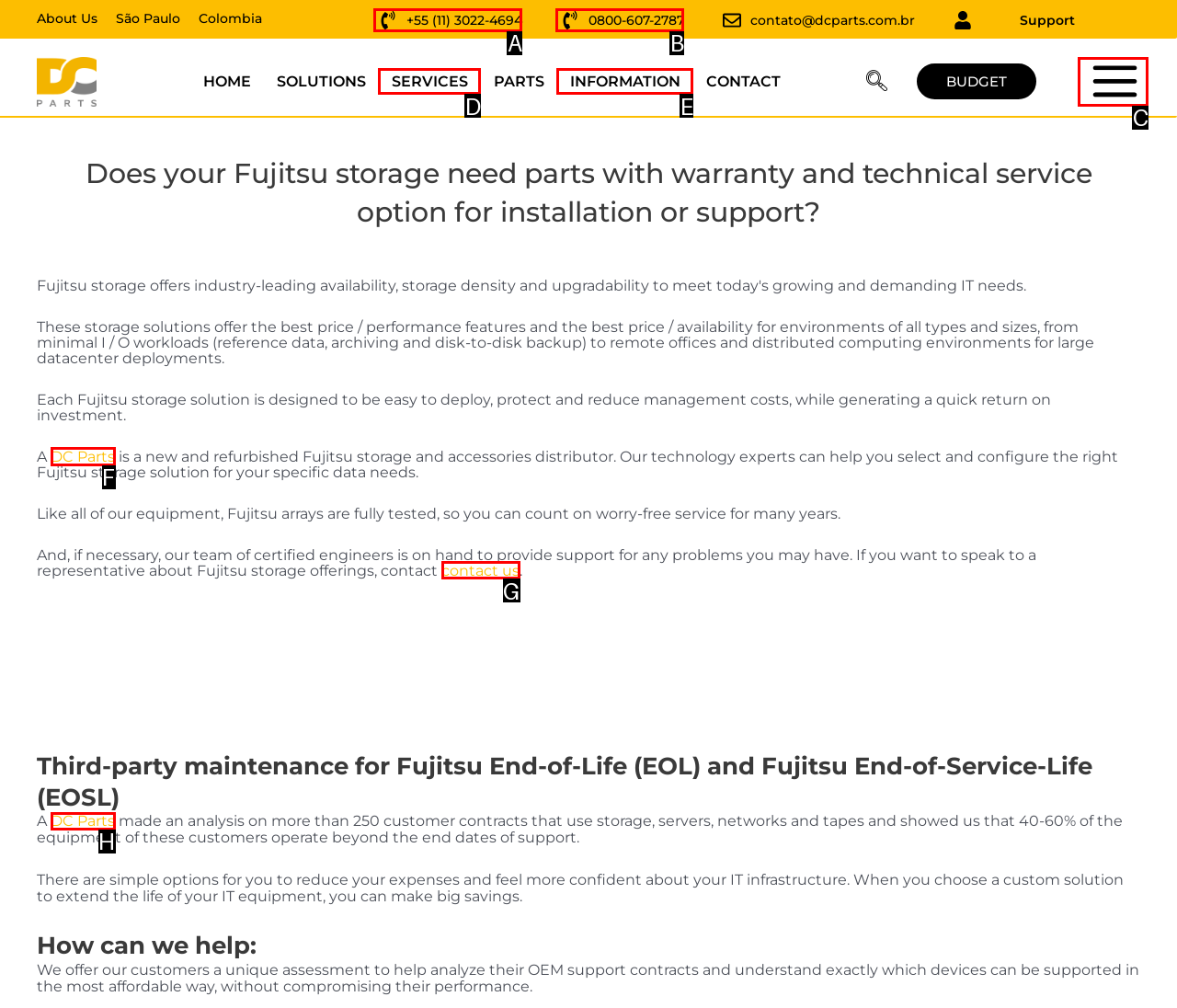Tell me which one HTML element I should click to complete the following task: Learn more about DC Parts Answer with the option's letter from the given choices directly.

F